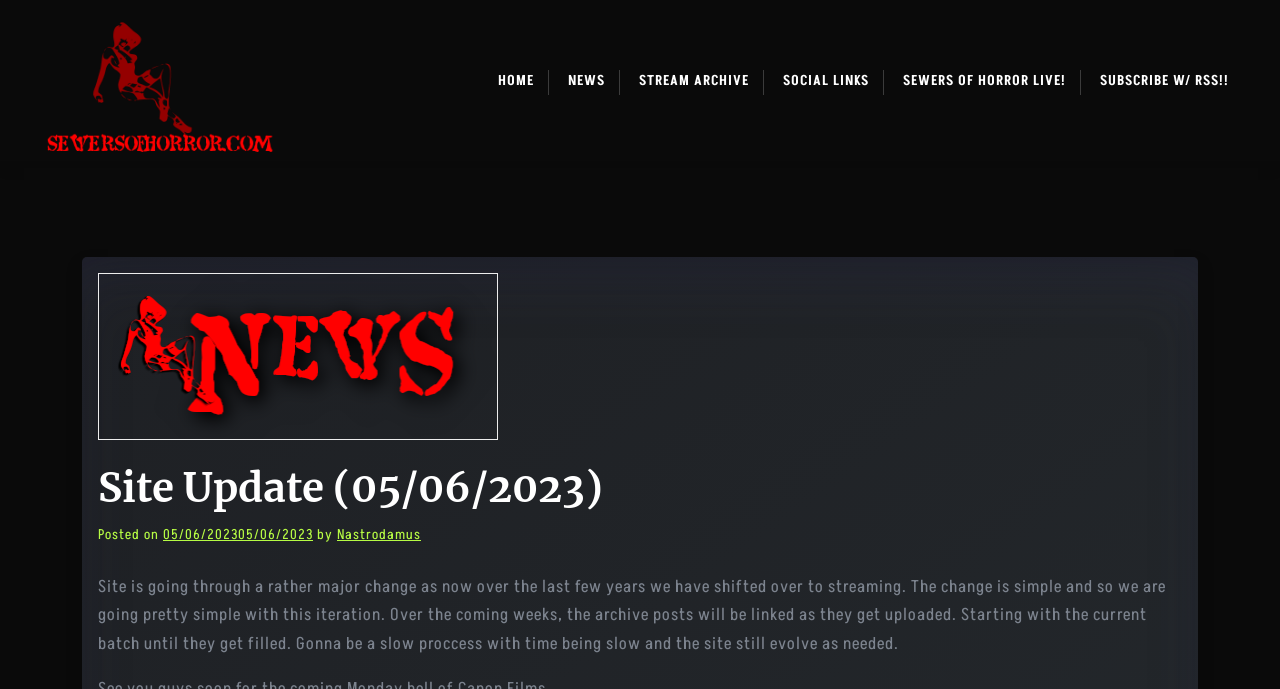Provide the bounding box coordinates for the UI element that is described by this text: "News". The coordinates should be in the form of four float numbers between 0 and 1: [left, top, right, bottom].

[0.432, 0.078, 0.484, 0.156]